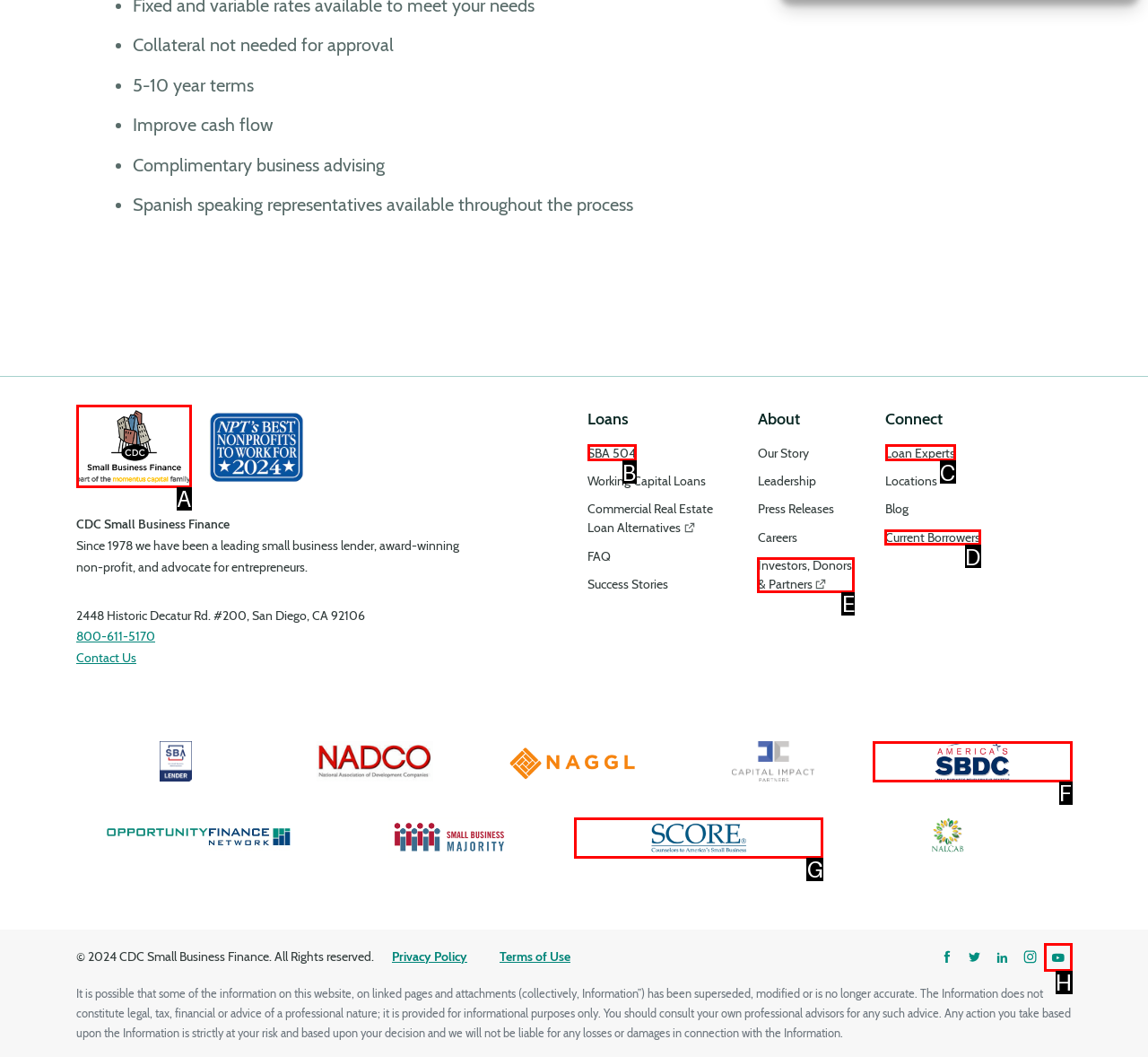Which HTML element should be clicked to complete the following task: Check the current borrowers' information?
Answer with the letter corresponding to the correct choice.

D